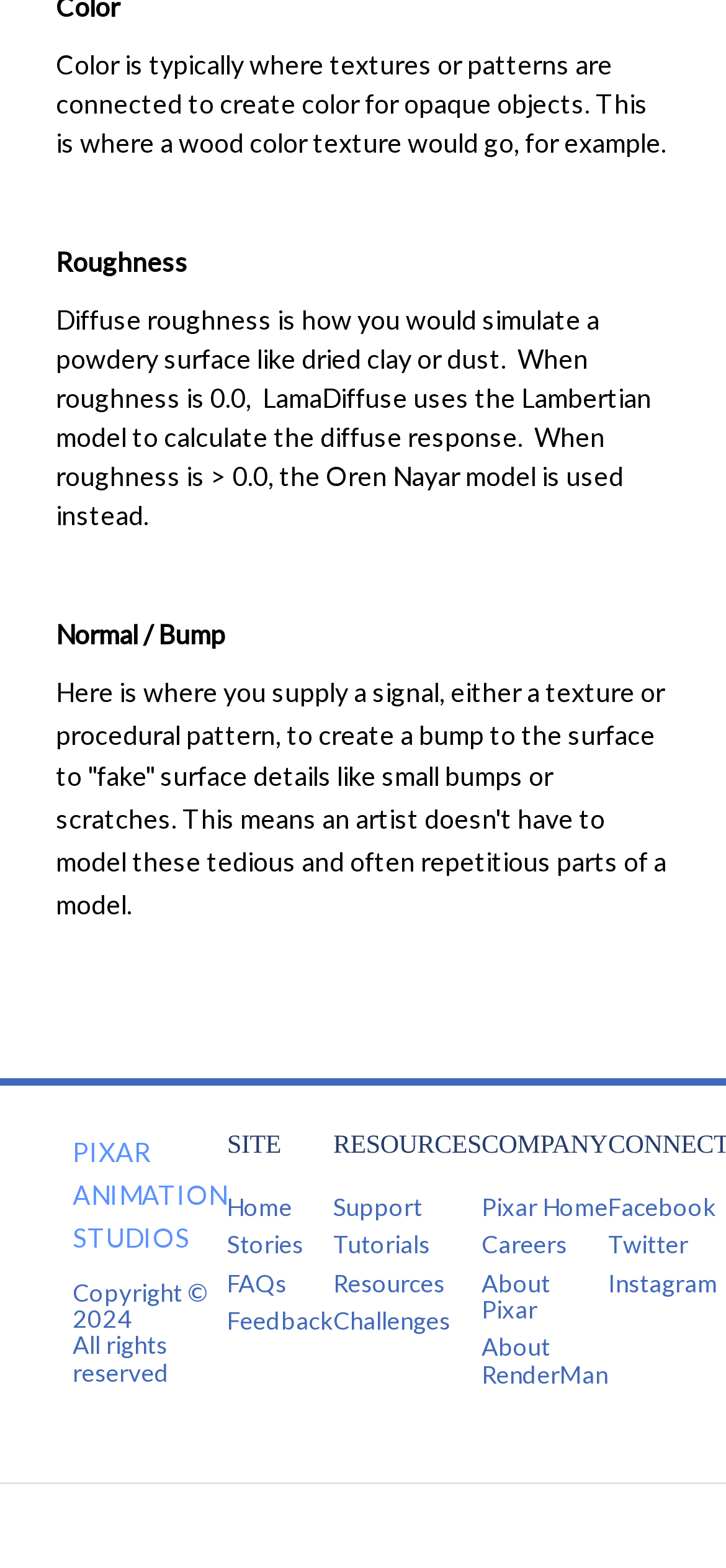Please locate the bounding box coordinates for the element that should be clicked to achieve the following instruction: "Click on Home". Ensure the coordinates are given as four float numbers between 0 and 1, i.e., [left, top, right, bottom].

[0.313, 0.717, 0.403, 0.736]